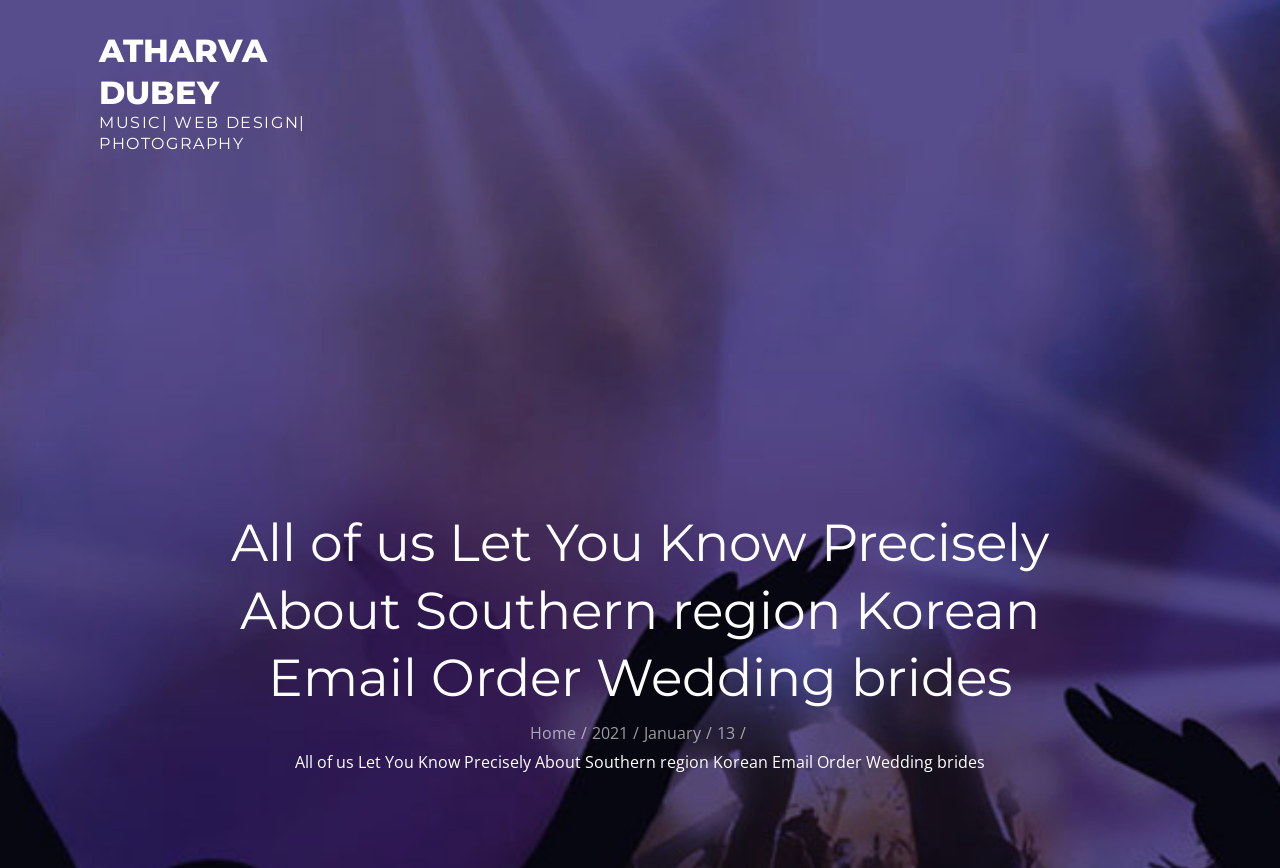Provide the bounding box coordinates for the specified HTML element described in this description: "Terms & Conditions". The coordinates should be four float numbers ranging from 0 to 1, in the format [left, top, right, bottom].

None